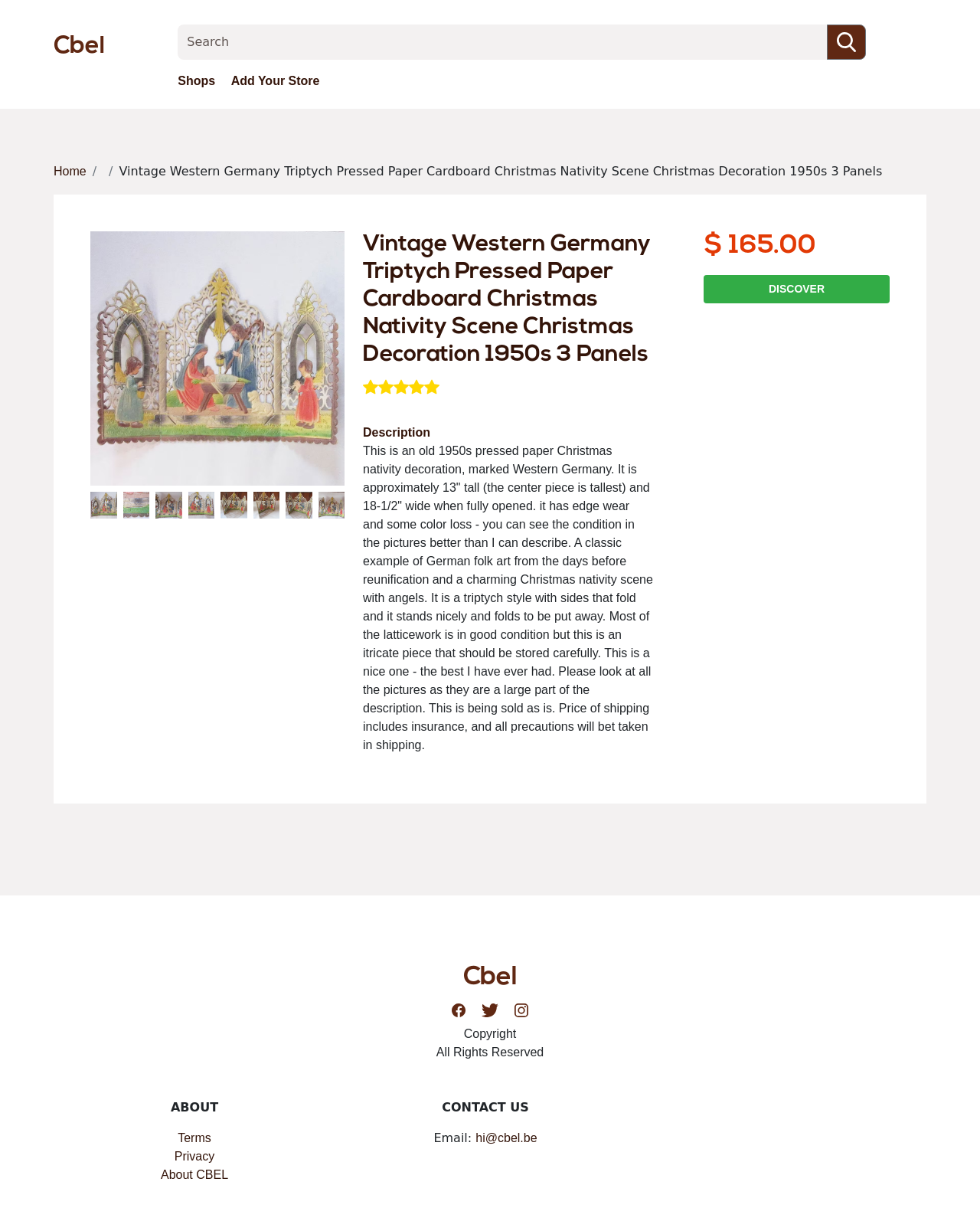Predict the bounding box of the UI element that fits this description: "Add Your Store".

[0.223, 0.061, 0.326, 0.072]